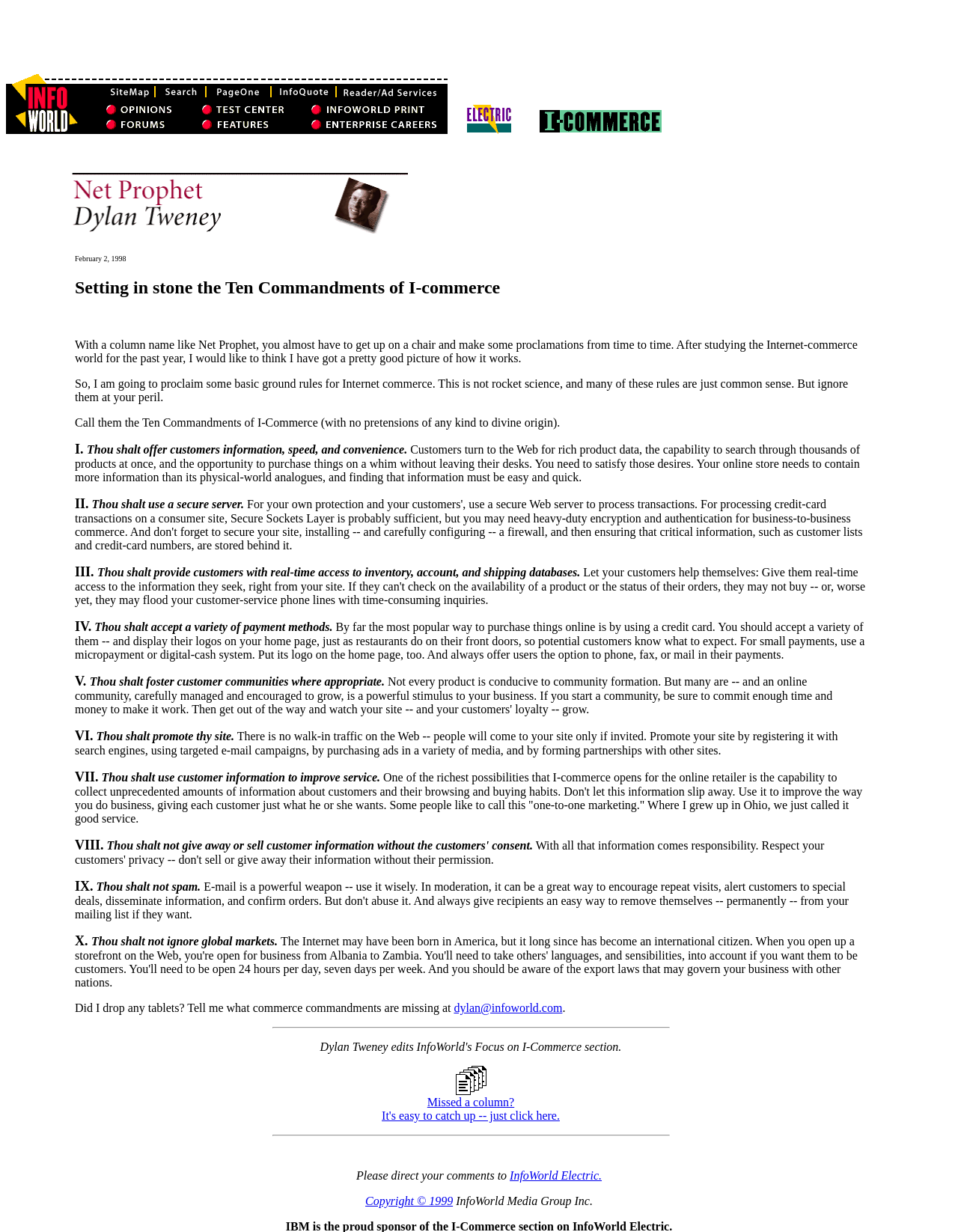Please provide a brief answer to the question using only one word or phrase: 
What is the email address of the author?

dylan@infoworld.com